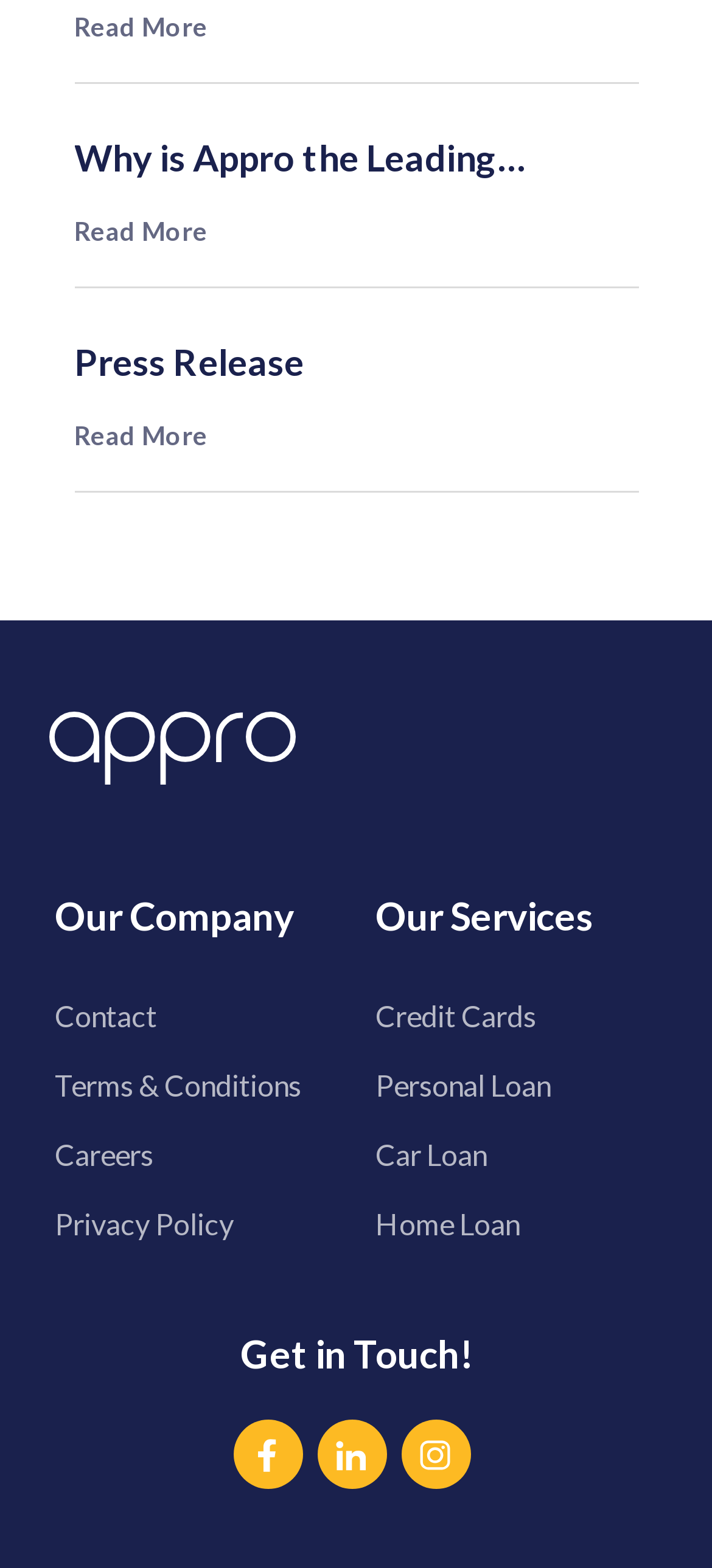What is the purpose of the 'Read More' links?
Using the image as a reference, give an elaborate response to the question.

The 'Read More' links are present multiple times on the webpage, and they seem to be associated with headings and press releases. The purpose of these links is likely to provide more information or details about the topics mentioned in the headings and press releases.